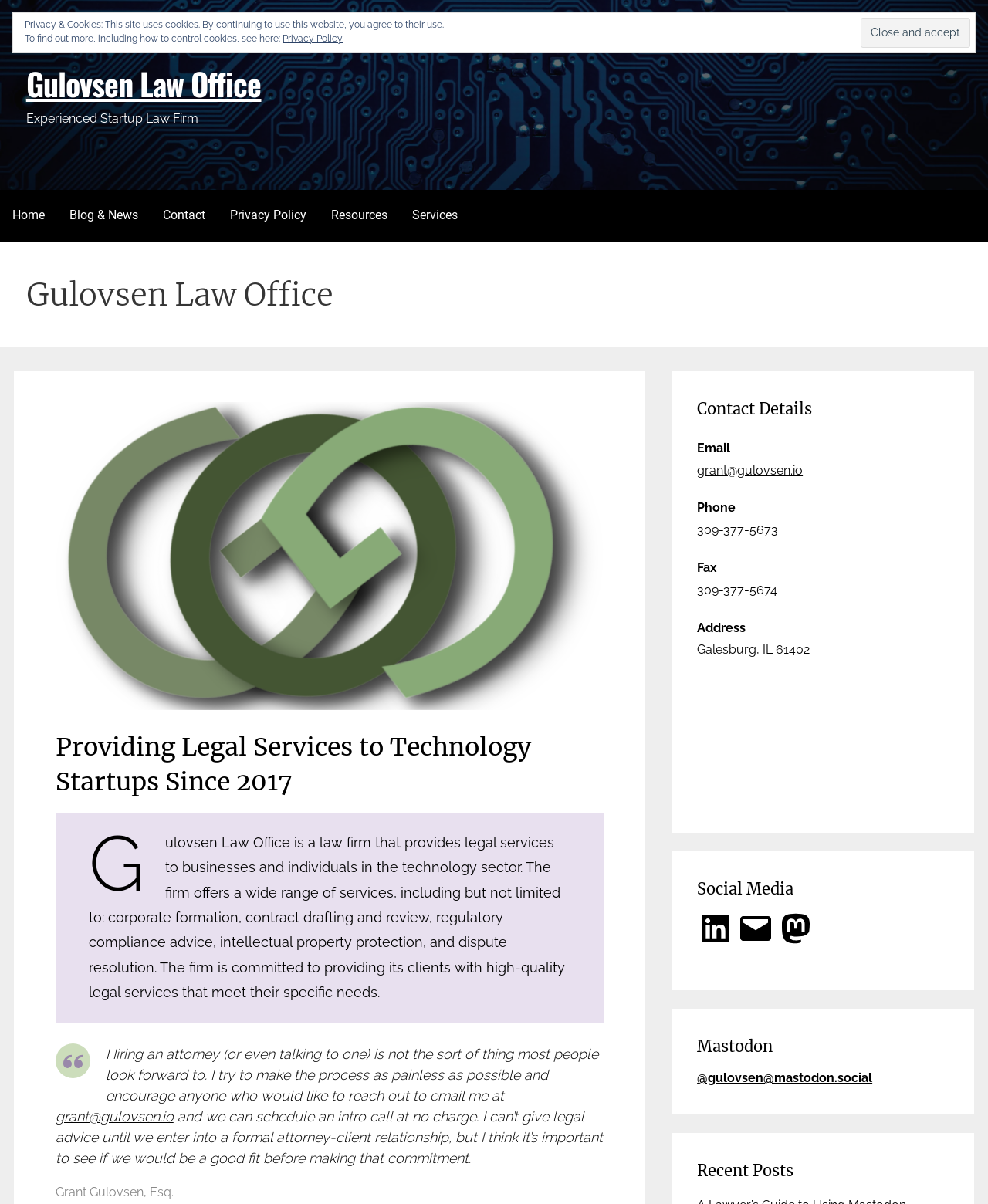Locate the bounding box coordinates of the area you need to click to fulfill this instruction: 'View the Privacy Policy'. The coordinates must be in the form of four float numbers ranging from 0 to 1: [left, top, right, bottom].

[0.22, 0.157, 0.323, 0.2]